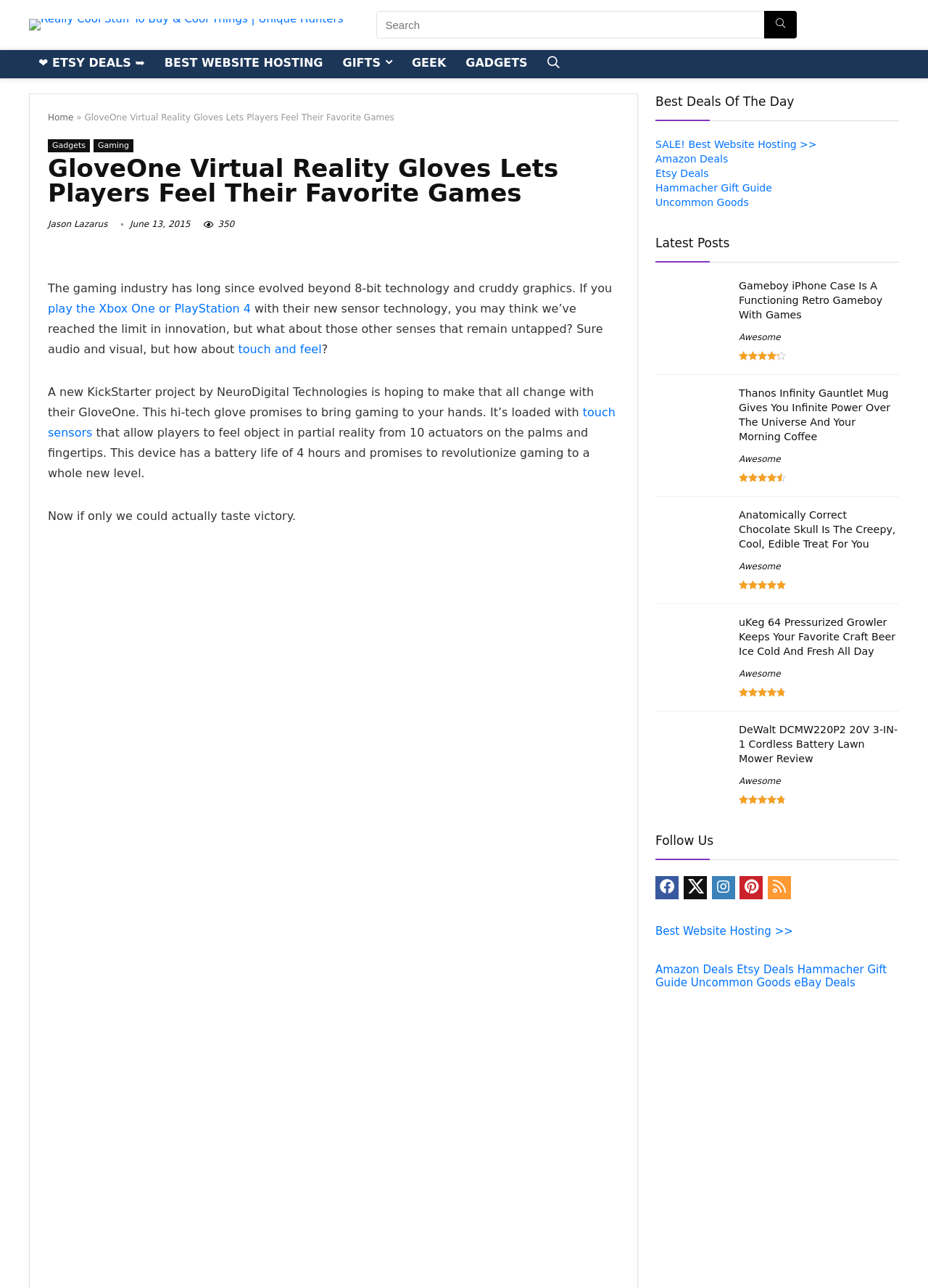Please provide a brief answer to the following inquiry using a single word or phrase:
How many actuators are on the palms and fingertips of the GloveOne?

10